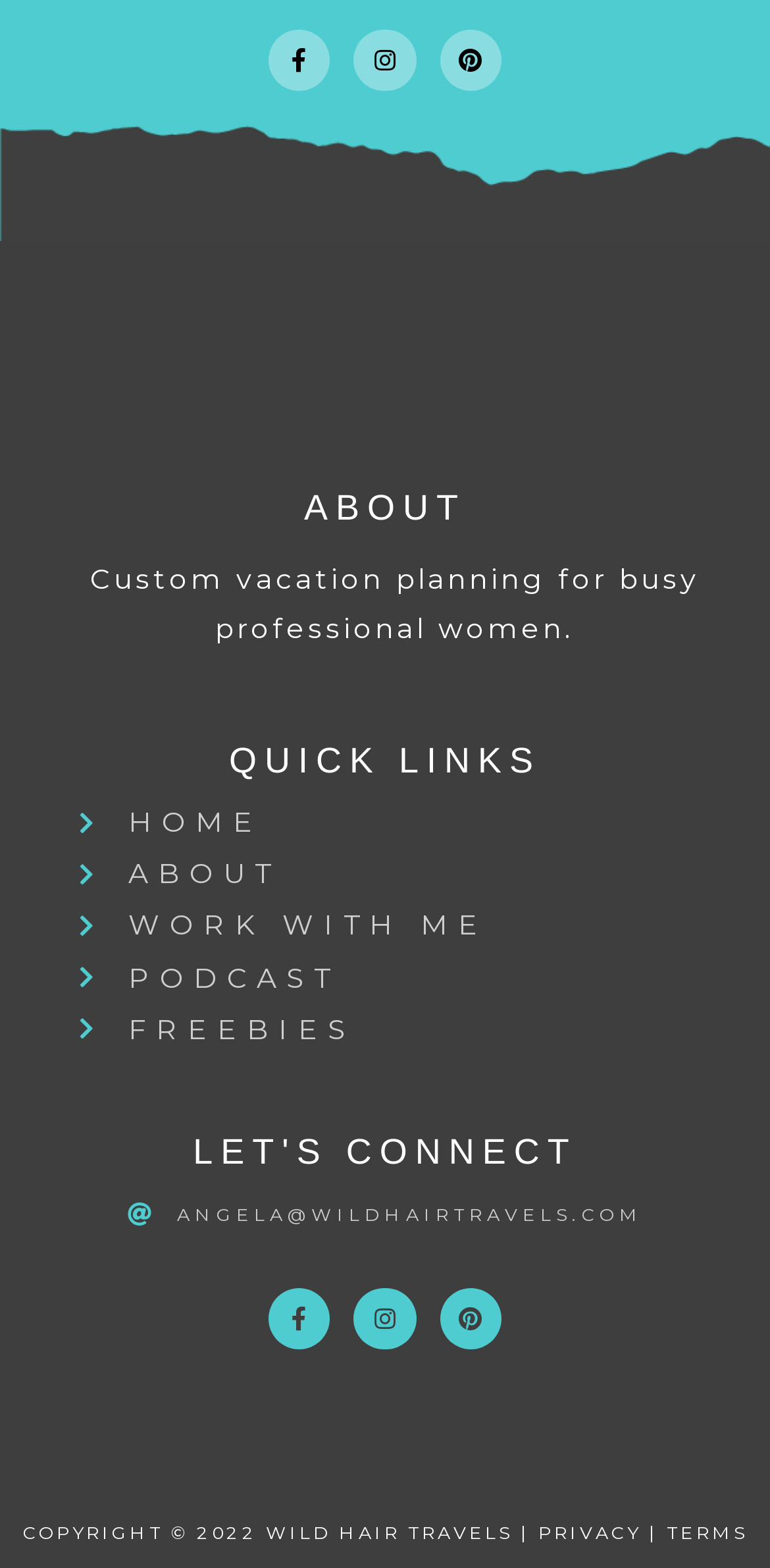Highlight the bounding box coordinates of the element that should be clicked to carry out the following instruction: "View TERMS". The coordinates must be given as four float numbers ranging from 0 to 1, i.e., [left, top, right, bottom].

[0.865, 0.971, 0.971, 0.984]